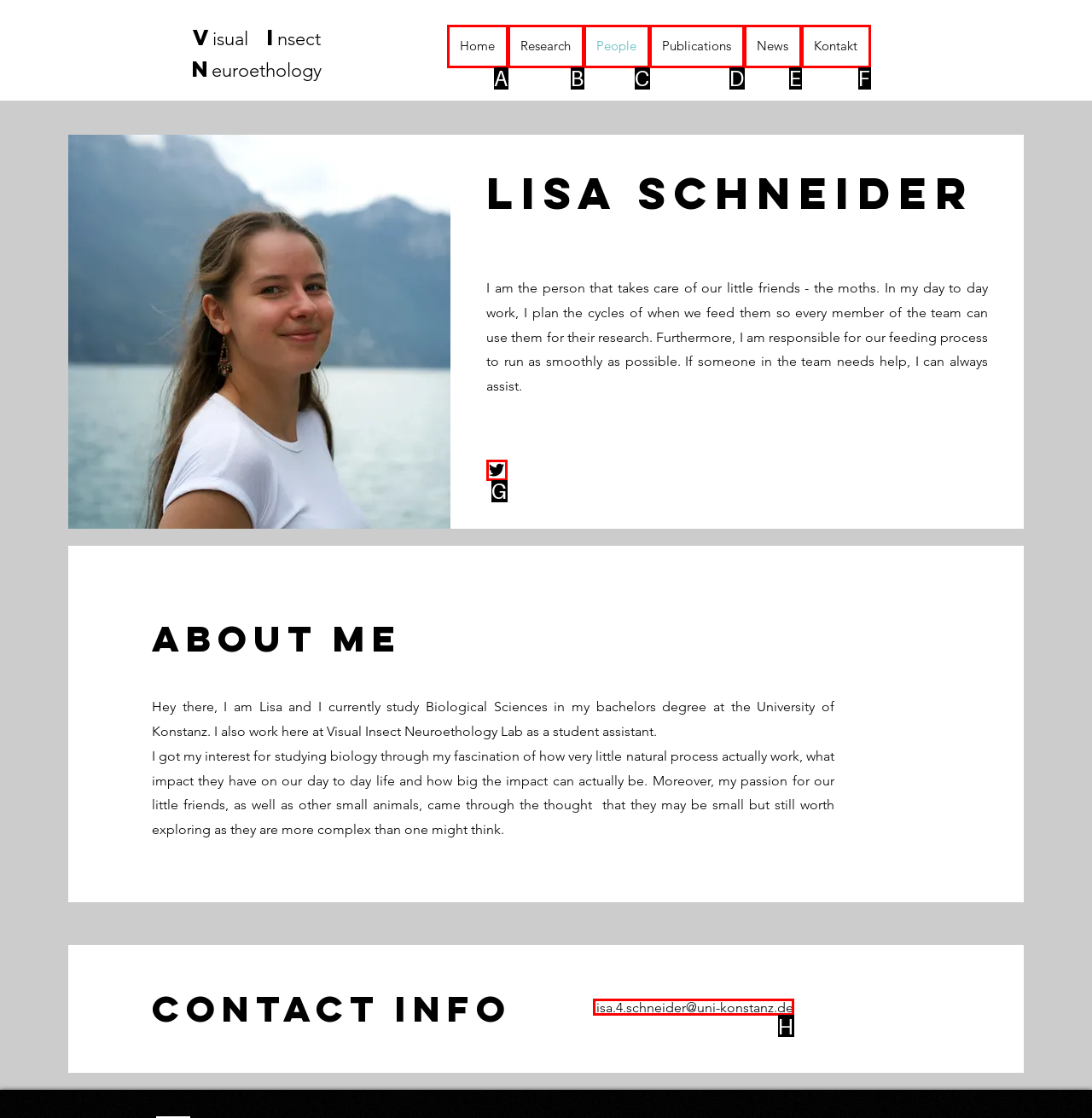Select the letter that corresponds to the description: News. Provide your answer using the option's letter.

E